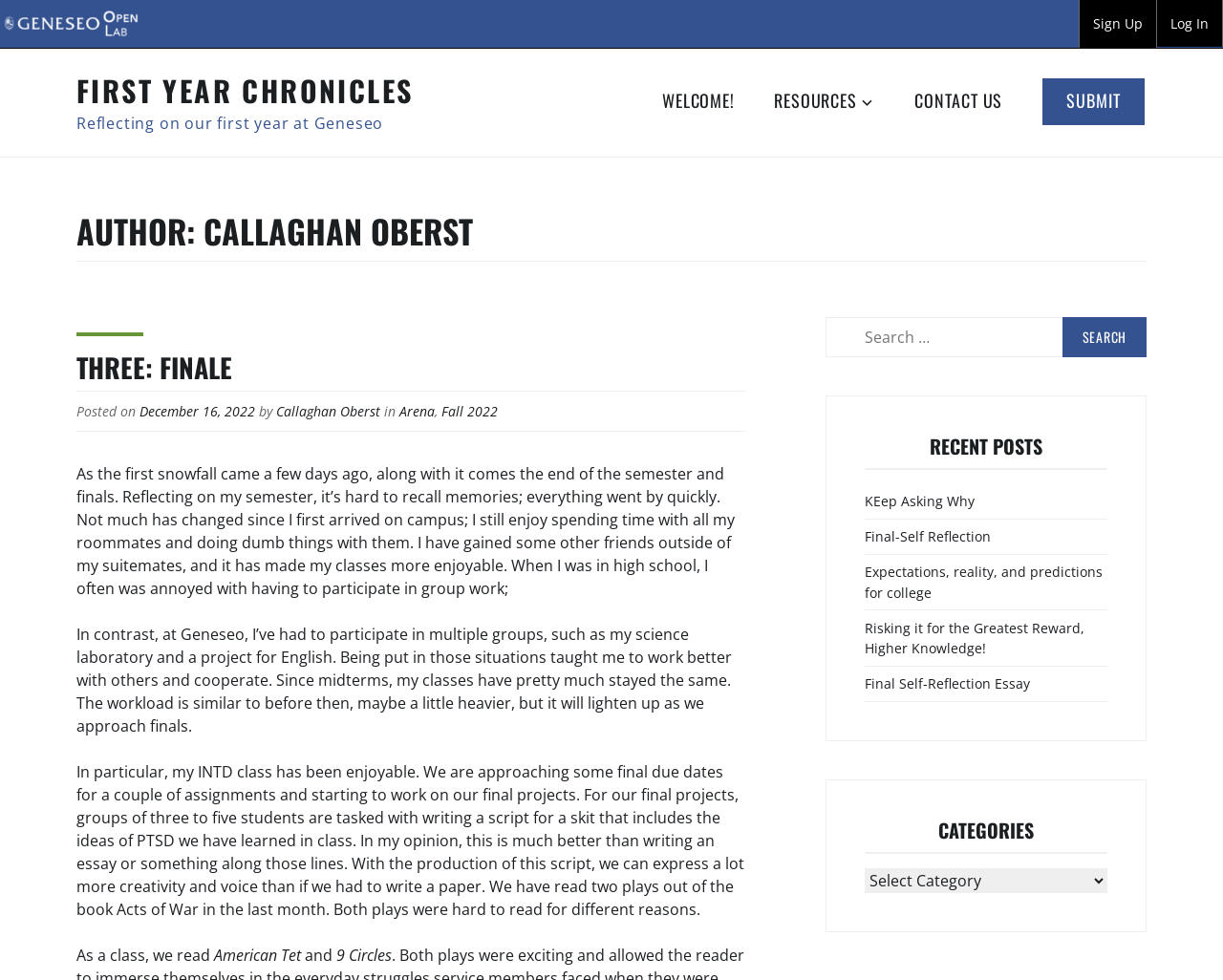Can you find the bounding box coordinates for the element that needs to be clicked to execute this instruction: "Search for a post"? The coordinates should be given as four float numbers between 0 and 1, i.e., [left, top, right, bottom].

[0.675, 0.323, 0.938, 0.364]